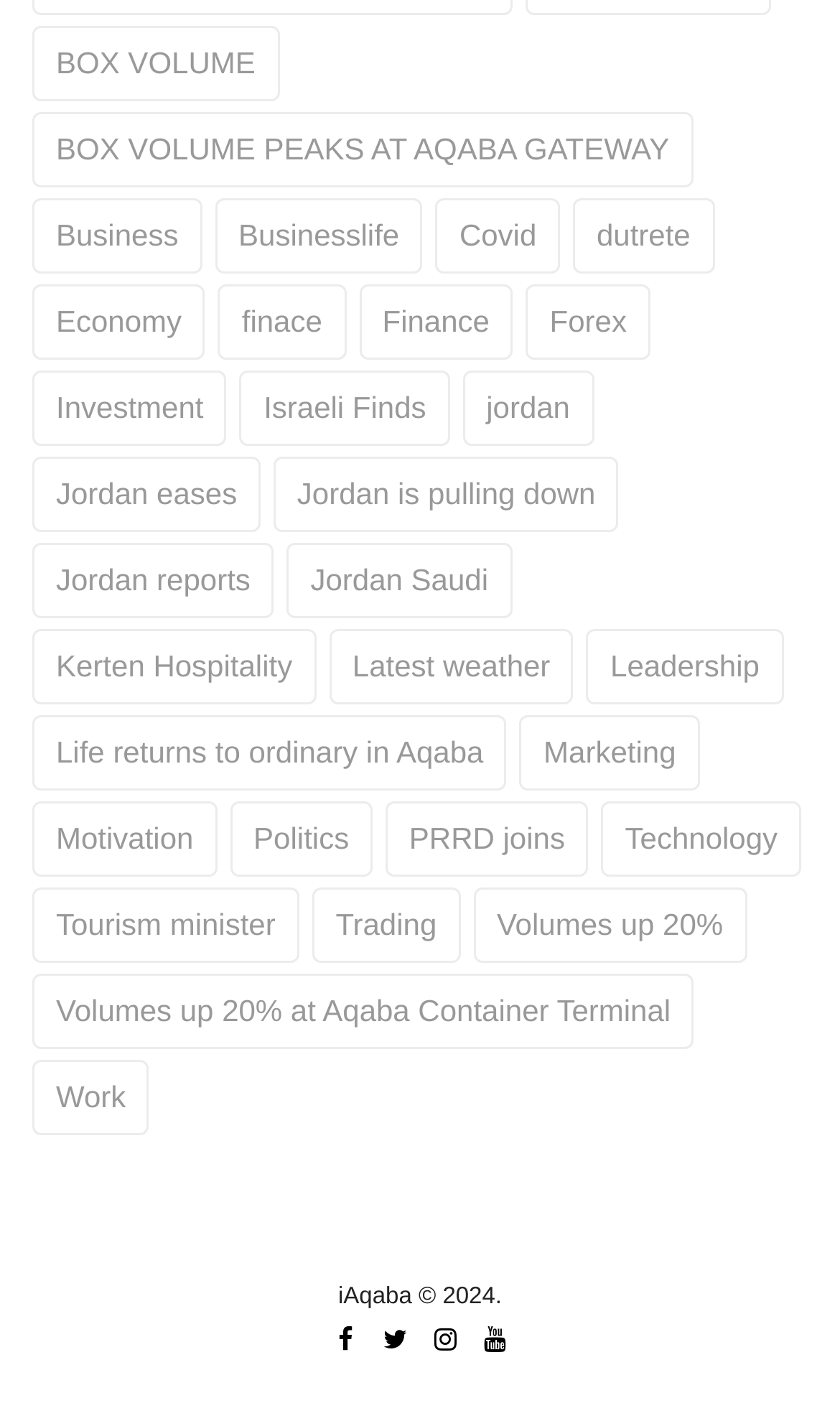What is the category of 'Latest weather'?
Using the image provided, answer with just one word or phrase.

Life